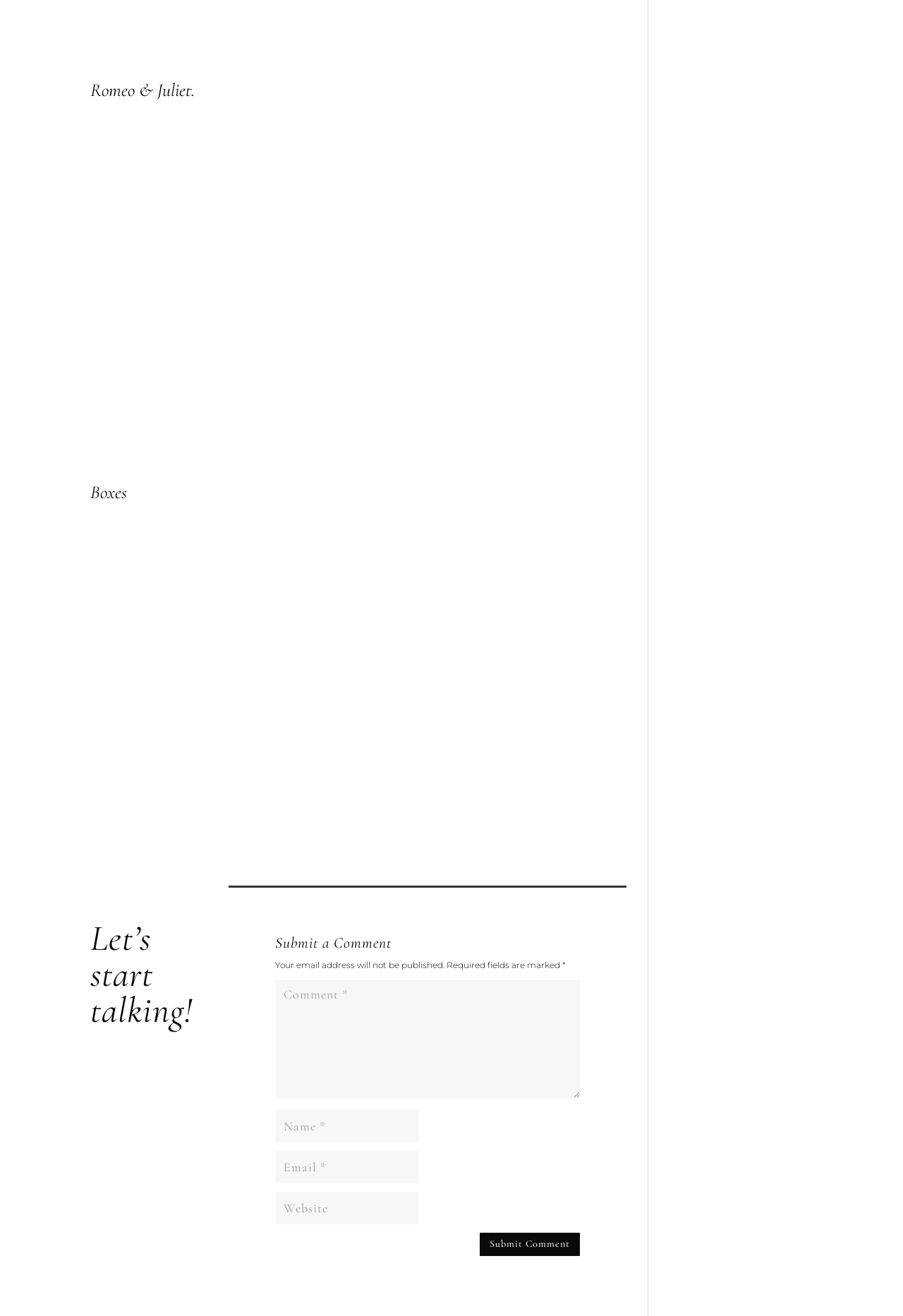What is the text content of the button?
Carefully analyze the image and provide a thorough answer to the question.

The button element is located at [0.531, 0.937, 0.642, 0.954] and its text content is 'Submit Comment 9'.